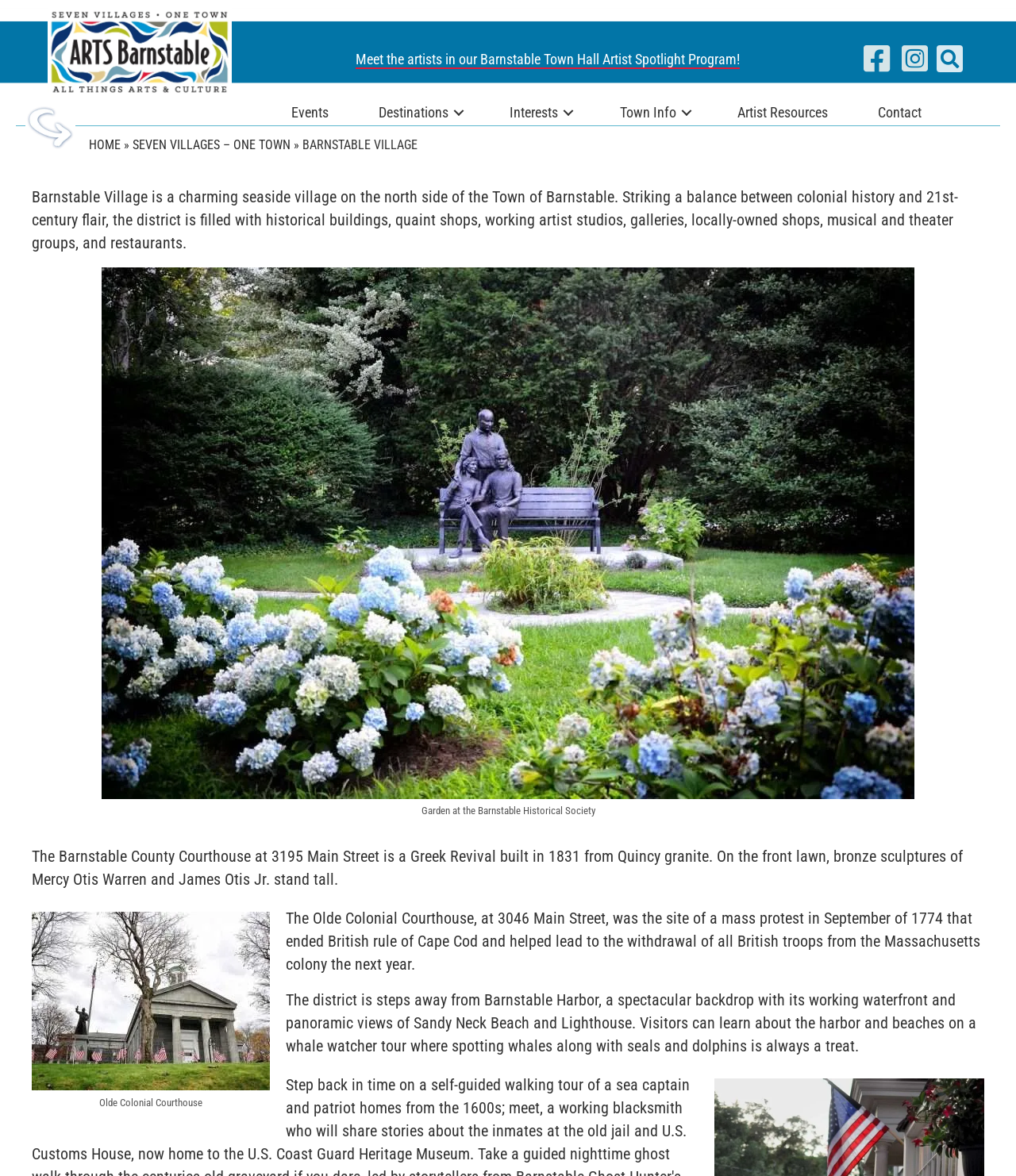Explain in detail what you observe on this webpage.

The webpage is about Barnstable Village, a charming seaside village on the north side of the Town of Barnstable. At the top left corner, there is an "Arts Barnstable Logo" image, accompanied by a link to "ARTS Barnstable". Below this, there is a link to "Meet the artists in our Barnstable Town Hall Artist Spotlight Program!".

On the top right corner, there is a navigation menu labeled "Menu", which contains links to "Events", "Destinations", "Interests", "Town Info", "Artist Resources", and "Contact". 

Below the navigation menu, there is a layout table with a breadcrumb arrow image on the left side. On the right side of the breadcrumb arrow, there are links to "HOME" and "SEVEN VILLAGES – ONE TOWN", followed by a static text "BARNSTABLE VILLAGE".

The main content of the webpage is about Barnstable Village, which is described as a charming seaside village with a balance between colonial history and 21st-century flair. The village is filled with historical buildings, quaint shops, working artist studios, galleries, locally-owned shops, musical and theater groups, and restaurants.

There is a large figure on the page, which appears to be an image of a garden, accompanied by a figcaption "Garden at the Barnstable Historical Society". Below this, there are several paragraphs of text describing the Barnstable County Courthouse, the Olde Colonial Courthouse, and the district's proximity to Barnstable Harbor.

There is another figure on the page, which appears to be an image of the Olde Colonial Courthouse, accompanied by a figcaption "Olde Colonial Courthouse". The webpage also mentions the historical significance of the Olde Colonial Courthouse and the district's scenic views of Sandy Neck Beach and Lighthouse.